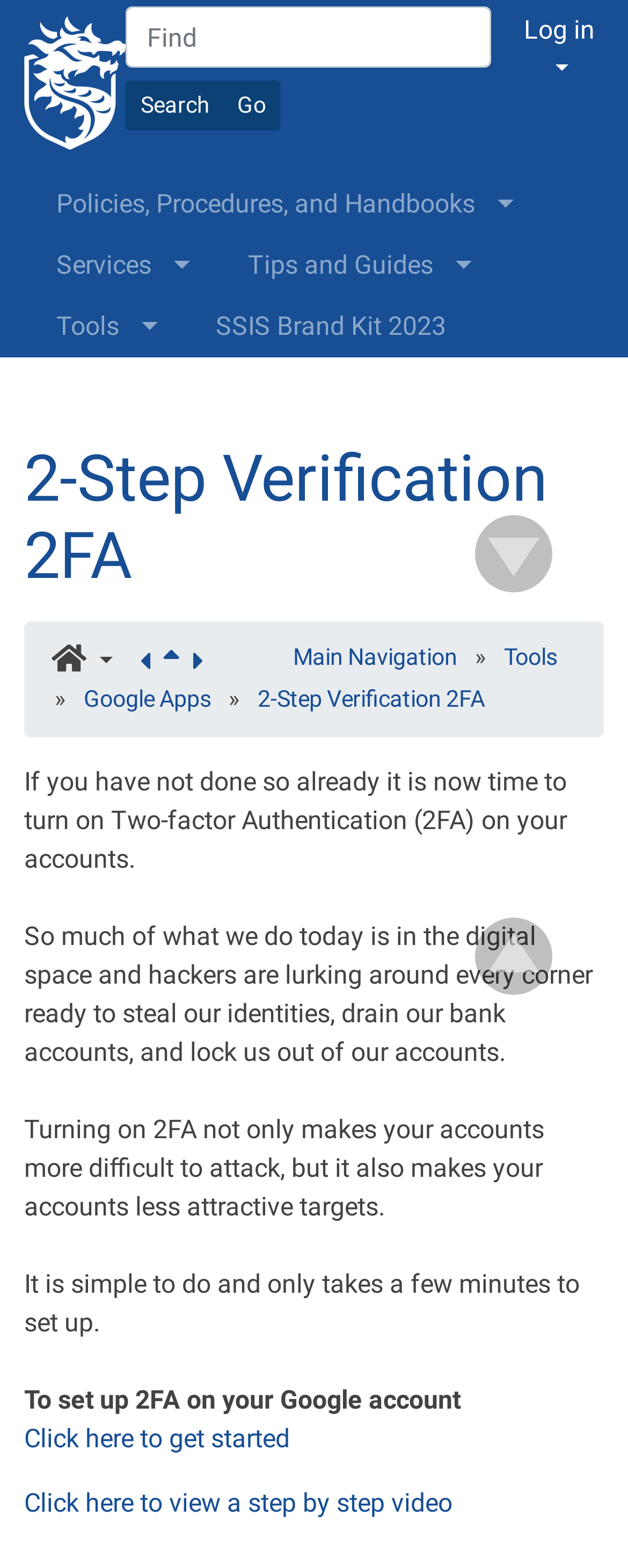Find the bounding box coordinates for the area that should be clicked to accomplish the instruction: "Click on the SSIS Logo".

[0.038, 0.01, 0.203, 0.095]